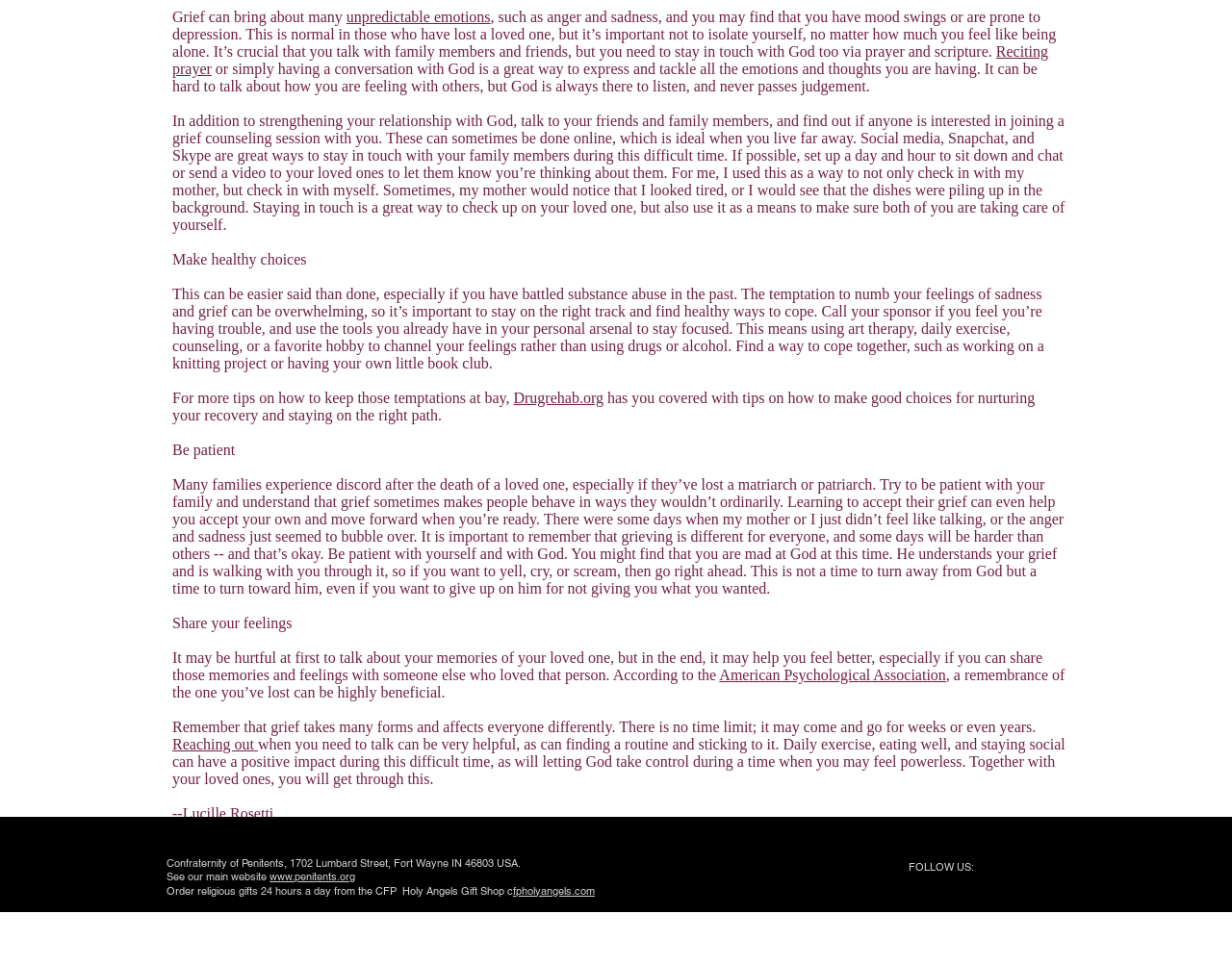What is the first emotion mentioned in the text?
From the image, provide a succinct answer in one word or a short phrase.

anger